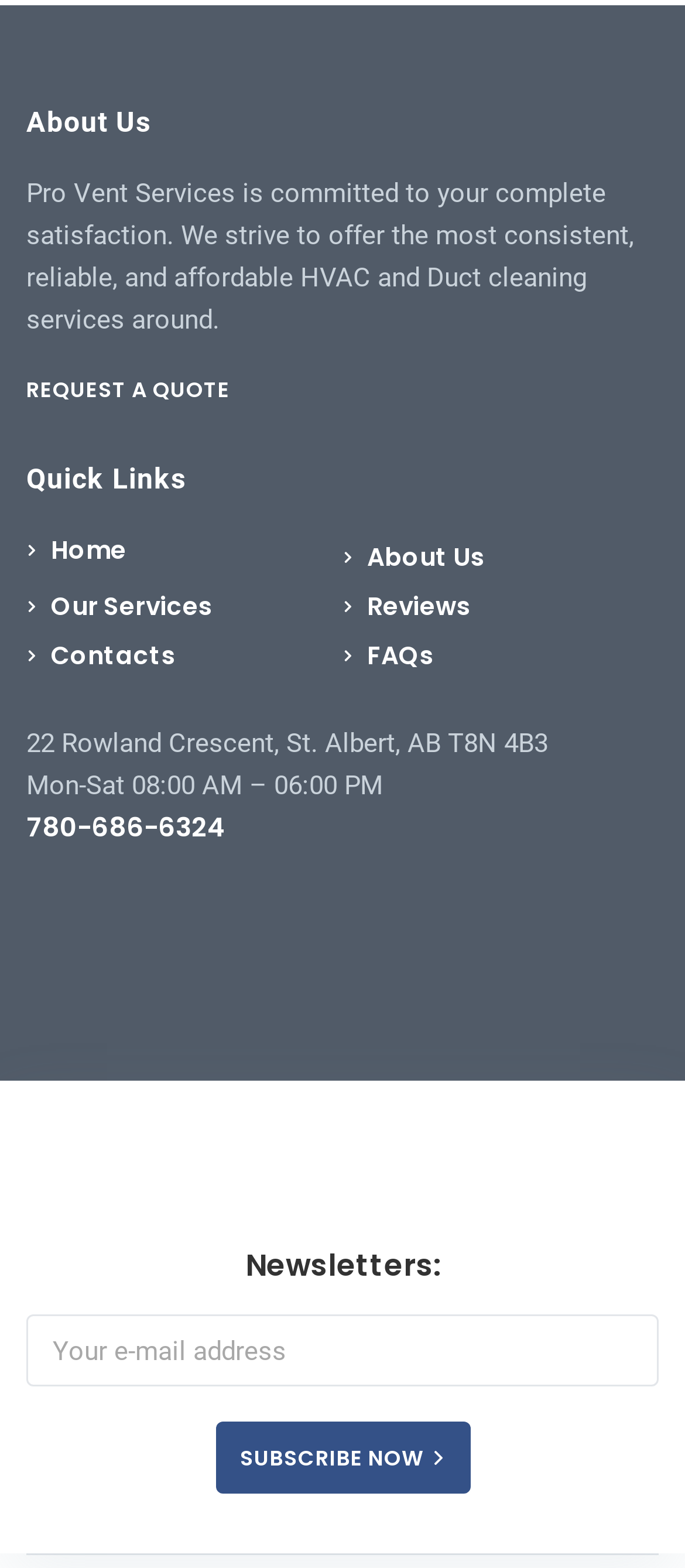What is the phone number of the company?
Answer the question with just one word or phrase using the image.

780-686-6324